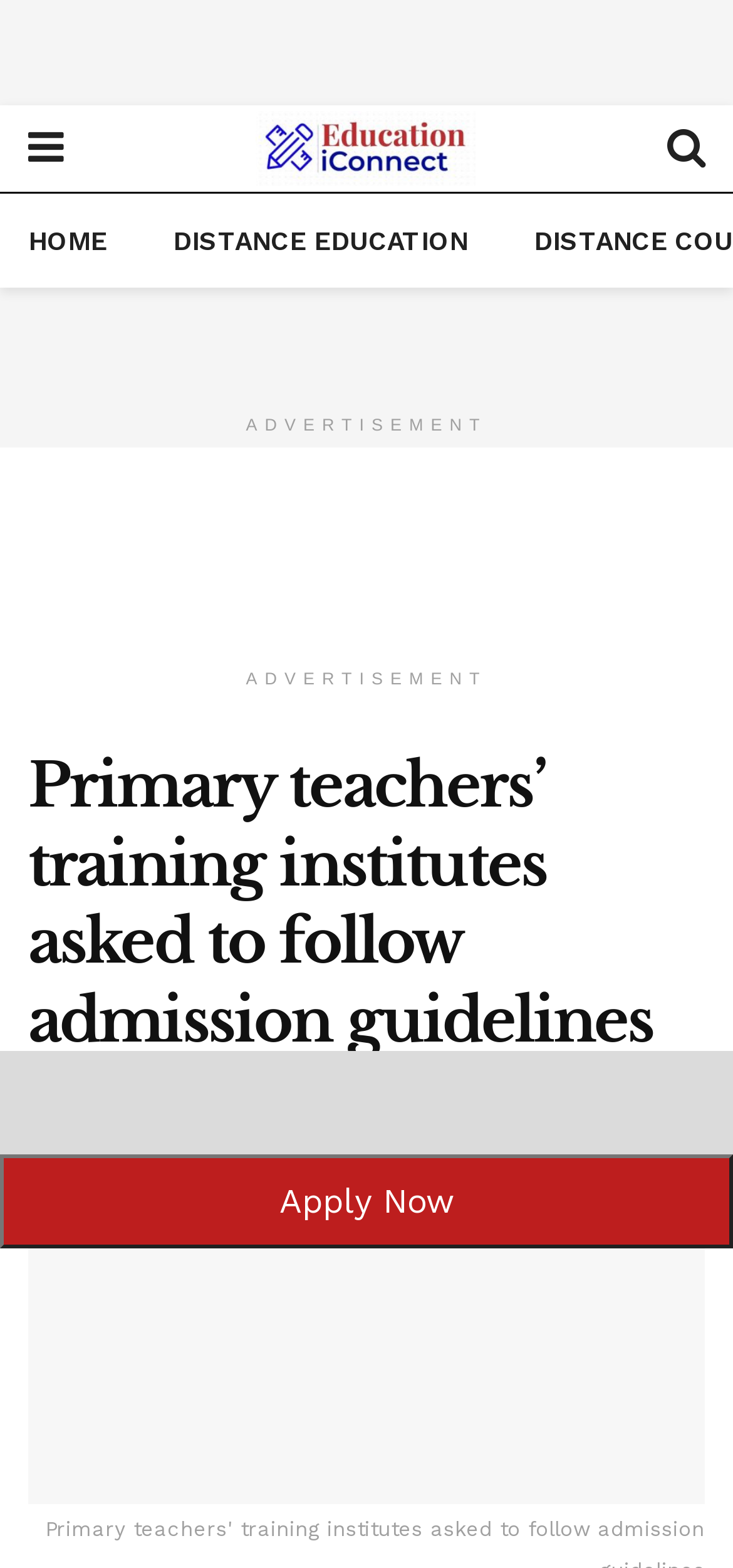When was the article published?
Carefully analyze the image and provide a thorough answer to the question.

I found the answer by looking at the link element with the text 'October 19, 2022' which is located near the author's name, indicating that it is the publication date of the article.